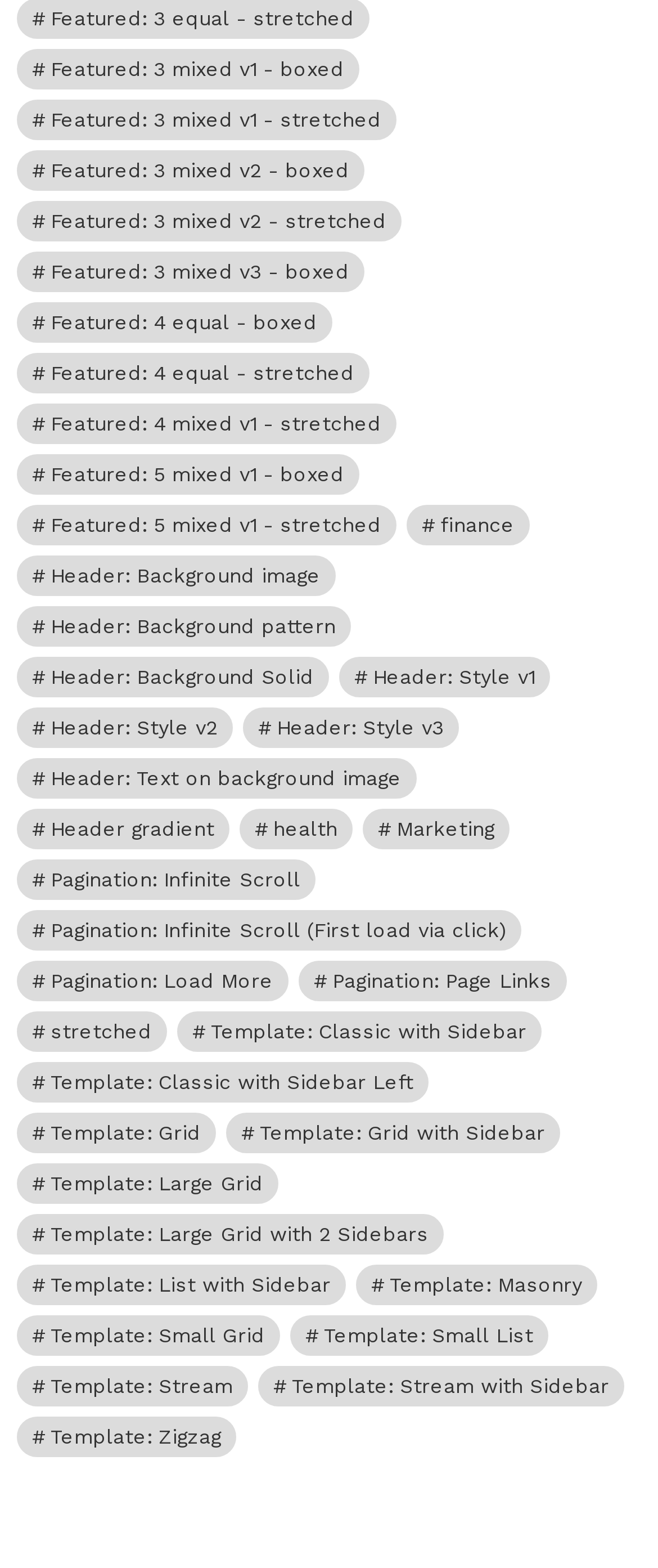Specify the bounding box coordinates of the element's area that should be clicked to execute the given instruction: "View pagination infinite scroll". The coordinates should be four float numbers between 0 and 1, i.e., [left, top, right, bottom].

[0.026, 0.548, 0.479, 0.574]